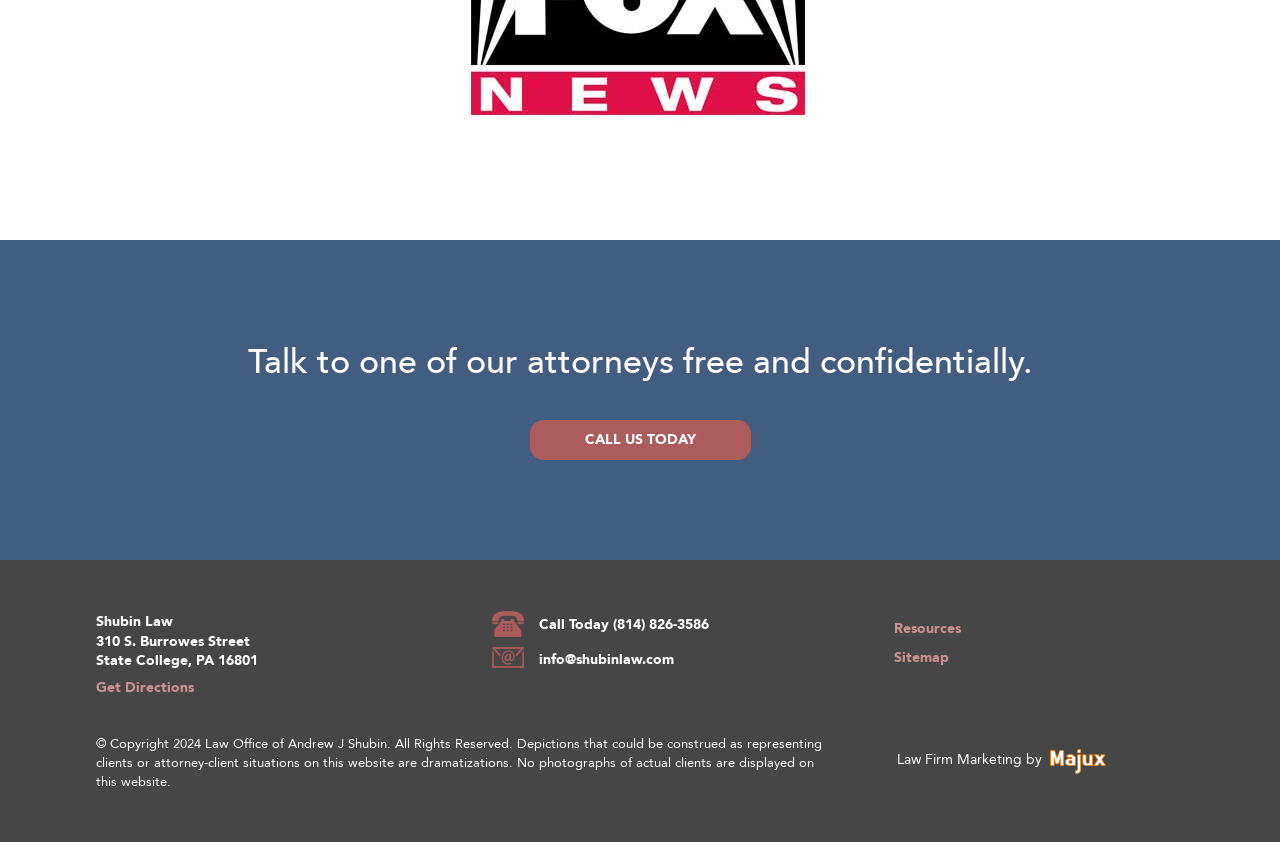Please examine the image and answer the question with a detailed explanation:
What is the copyright year of the law office's website?

I found the copyright year by looking at the static text element with the bounding box coordinates [0.075, 0.872, 0.642, 0.94], which contains the text '© Copyright 2024 Law Office of Andrew J Shubin. All Rights Reserved...'.